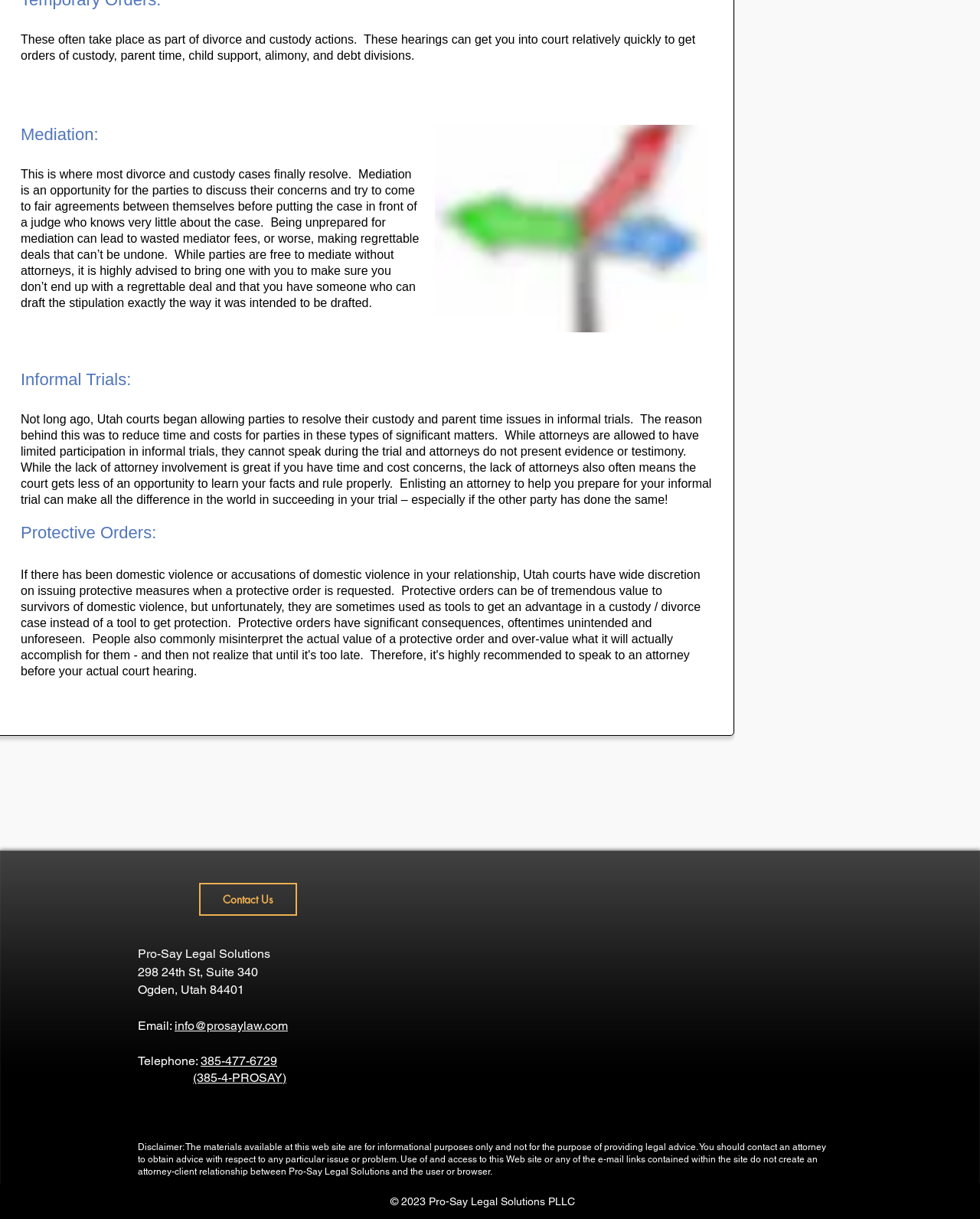Using the element description: "info@prosaylaw.com", determine the bounding box coordinates. The coordinates should be in the format [left, top, right, bottom], with values between 0 and 1.

[0.178, 0.835, 0.294, 0.847]